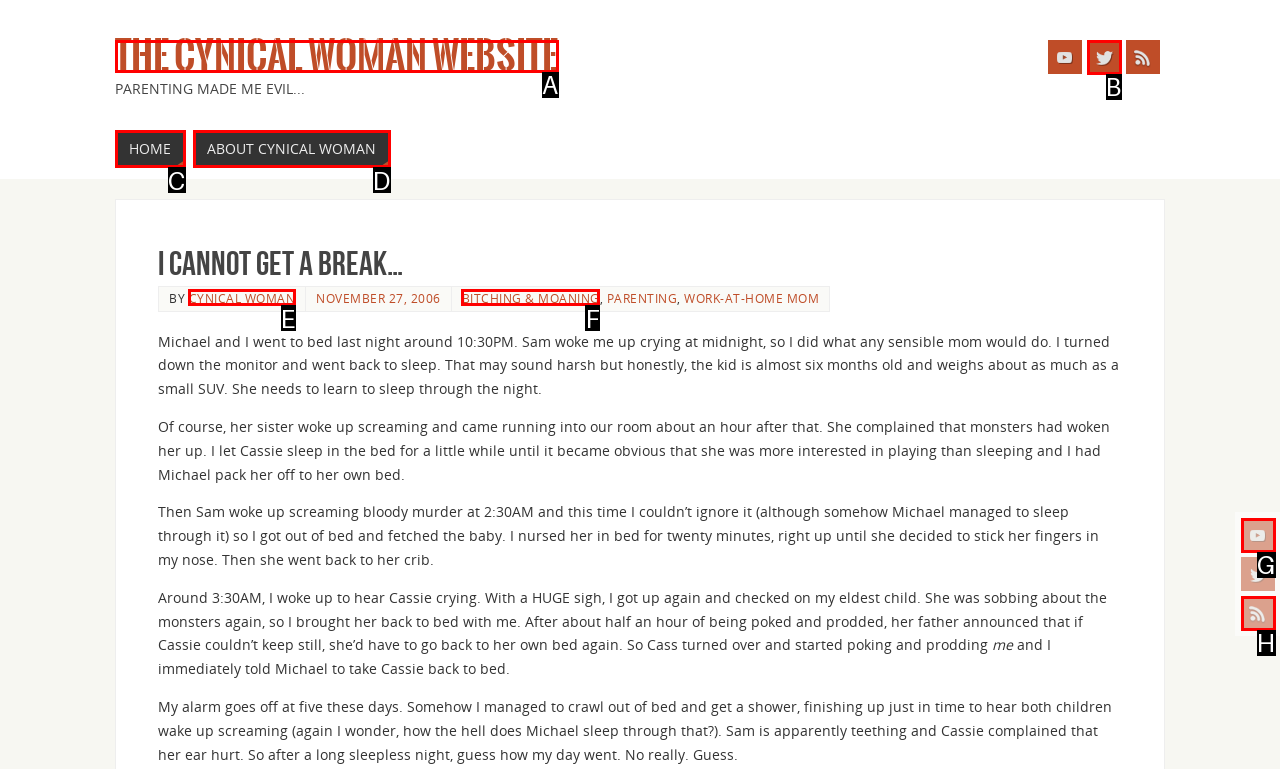Tell me which one HTML element best matches the description: title="YouTube"
Answer with the option's letter from the given choices directly.

G